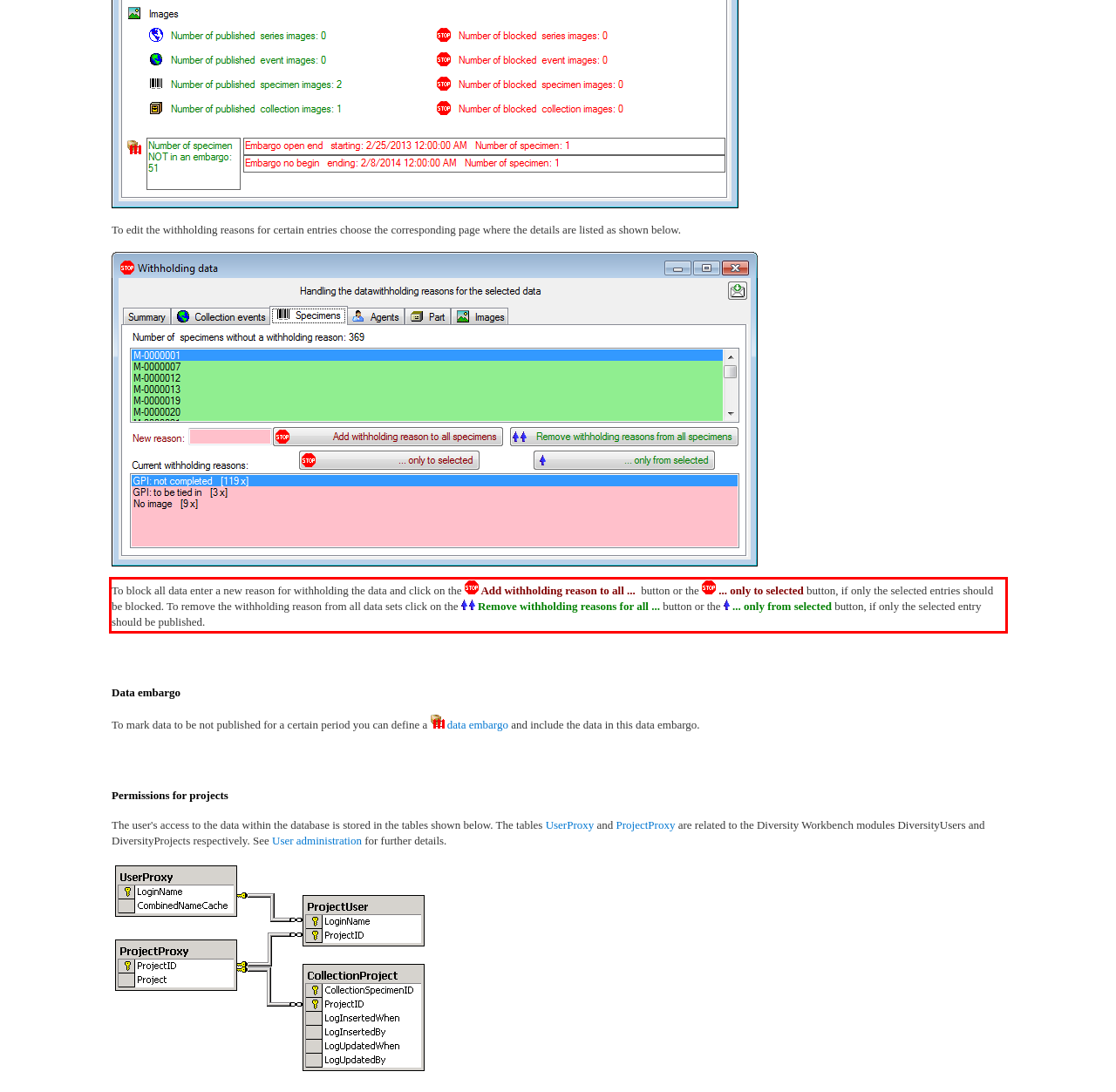Examine the screenshot of the webpage, locate the red bounding box, and generate the text contained within it.

To block all data enter a new reason for withholding the data and click on the Add withholding reason to all ... button or the ... only to selected button, if only the selected entries should be blocked. To remove the withholding reason from all data sets click on the Remove withholding reasons for all ... button or the ... only from selected button, if only the selected entry should be published.